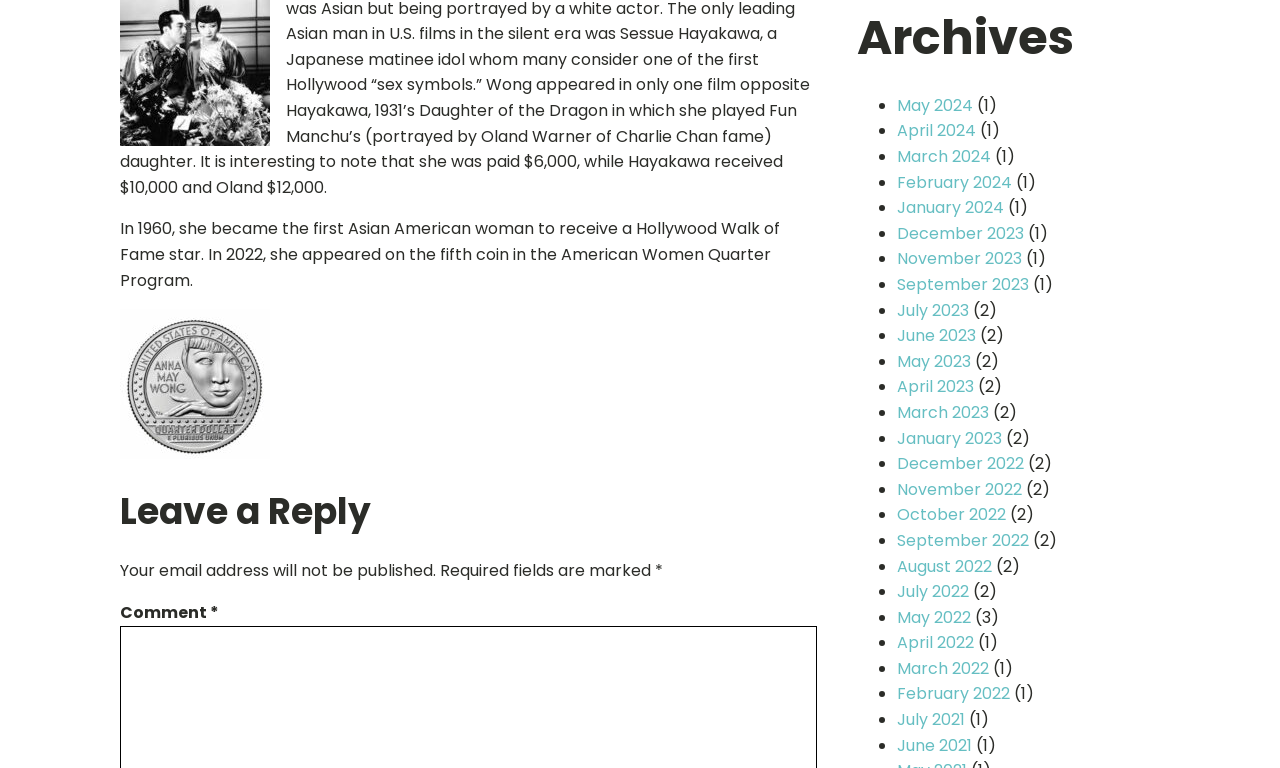Locate the bounding box coordinates of the area where you should click to accomplish the instruction: "View archives".

[0.67, 0.0, 0.839, 0.1]